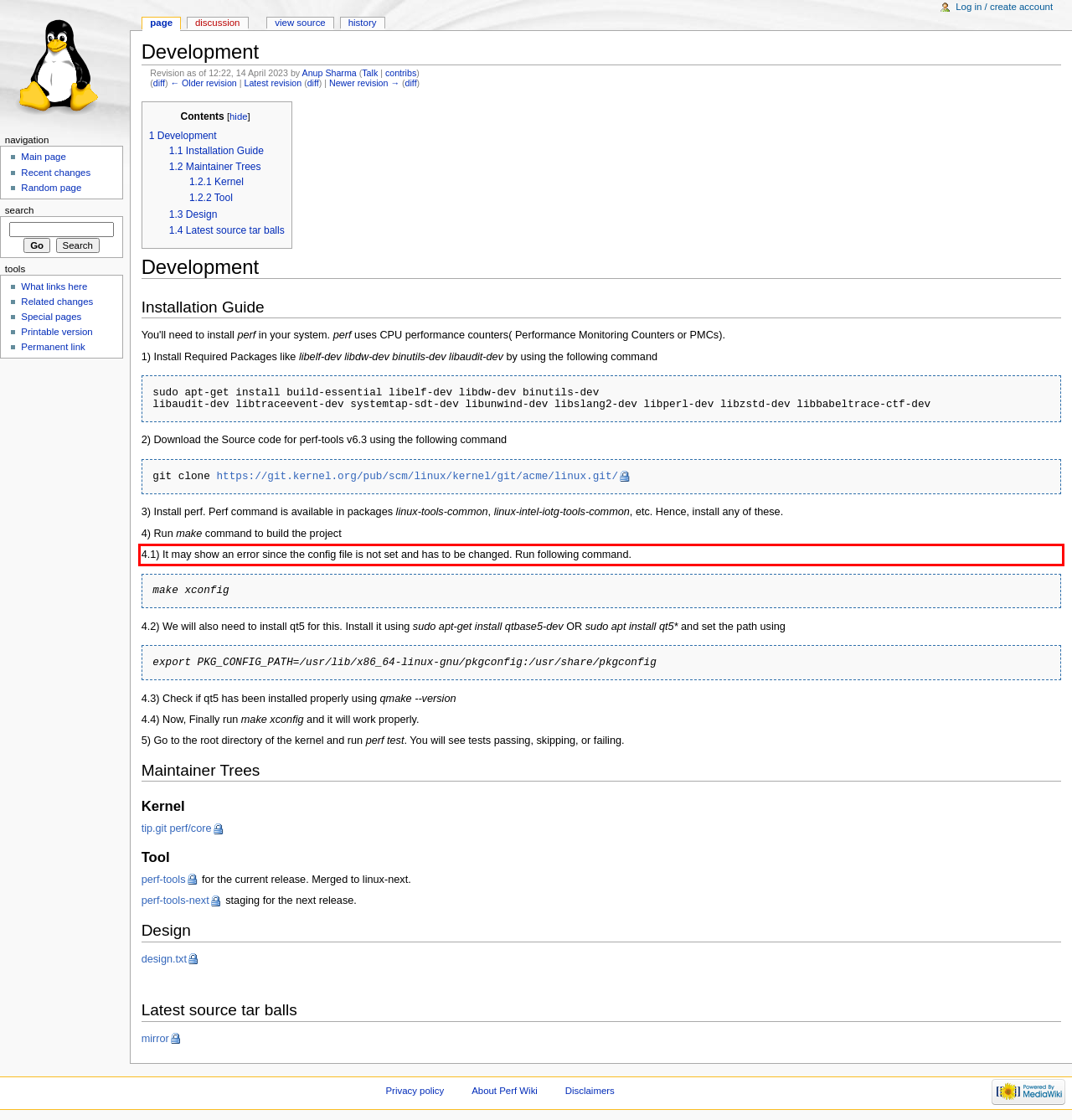Given a screenshot of a webpage containing a red rectangle bounding box, extract and provide the text content found within the red bounding box.

4.1) It may show an error since the config file is not set and has to be changed. Run following command.